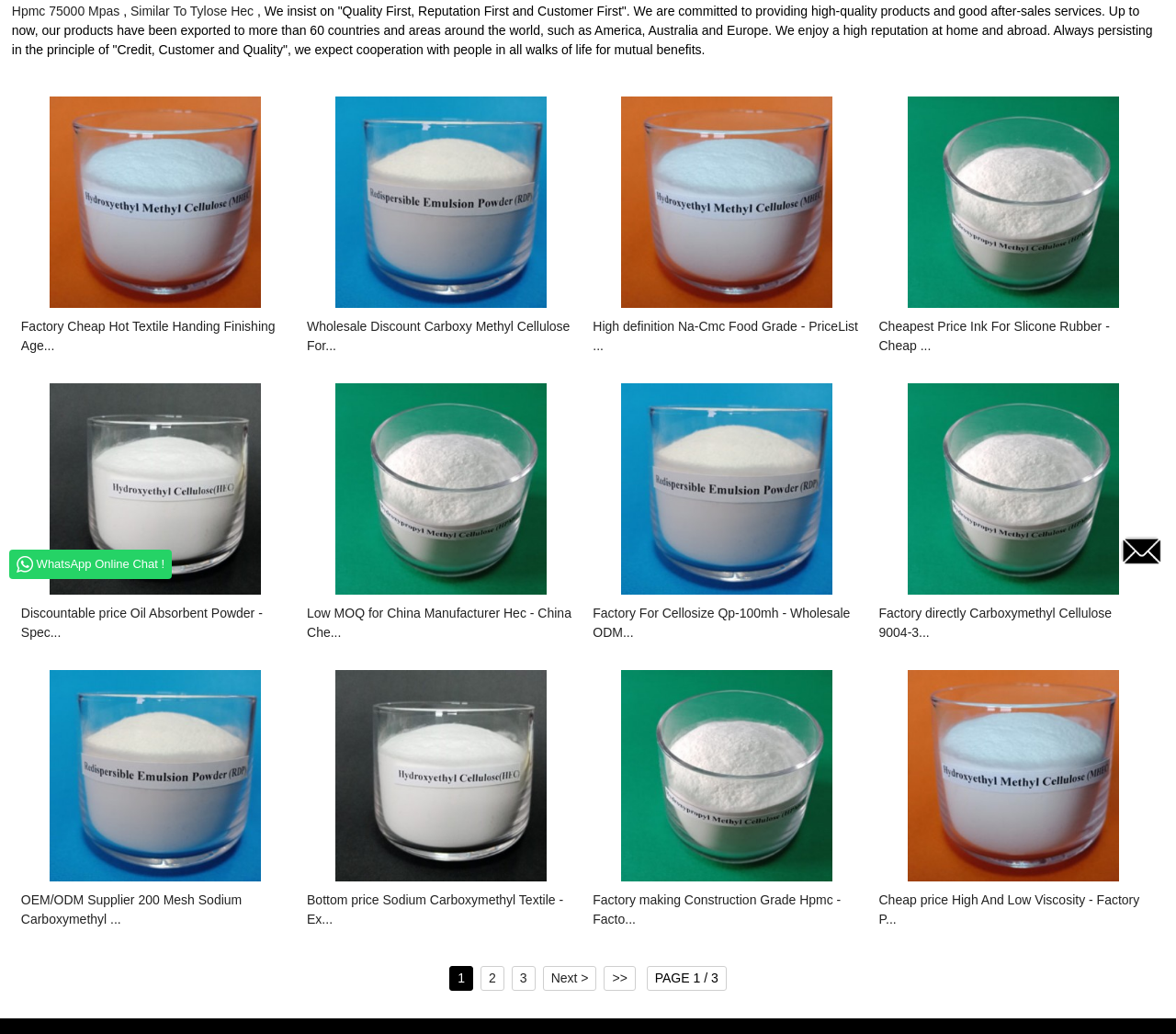Predict the bounding box coordinates for the UI element described as: "Next >". The coordinates should be four float numbers between 0 and 1, presented as [left, top, right, bottom].

[0.461, 0.935, 0.507, 0.959]